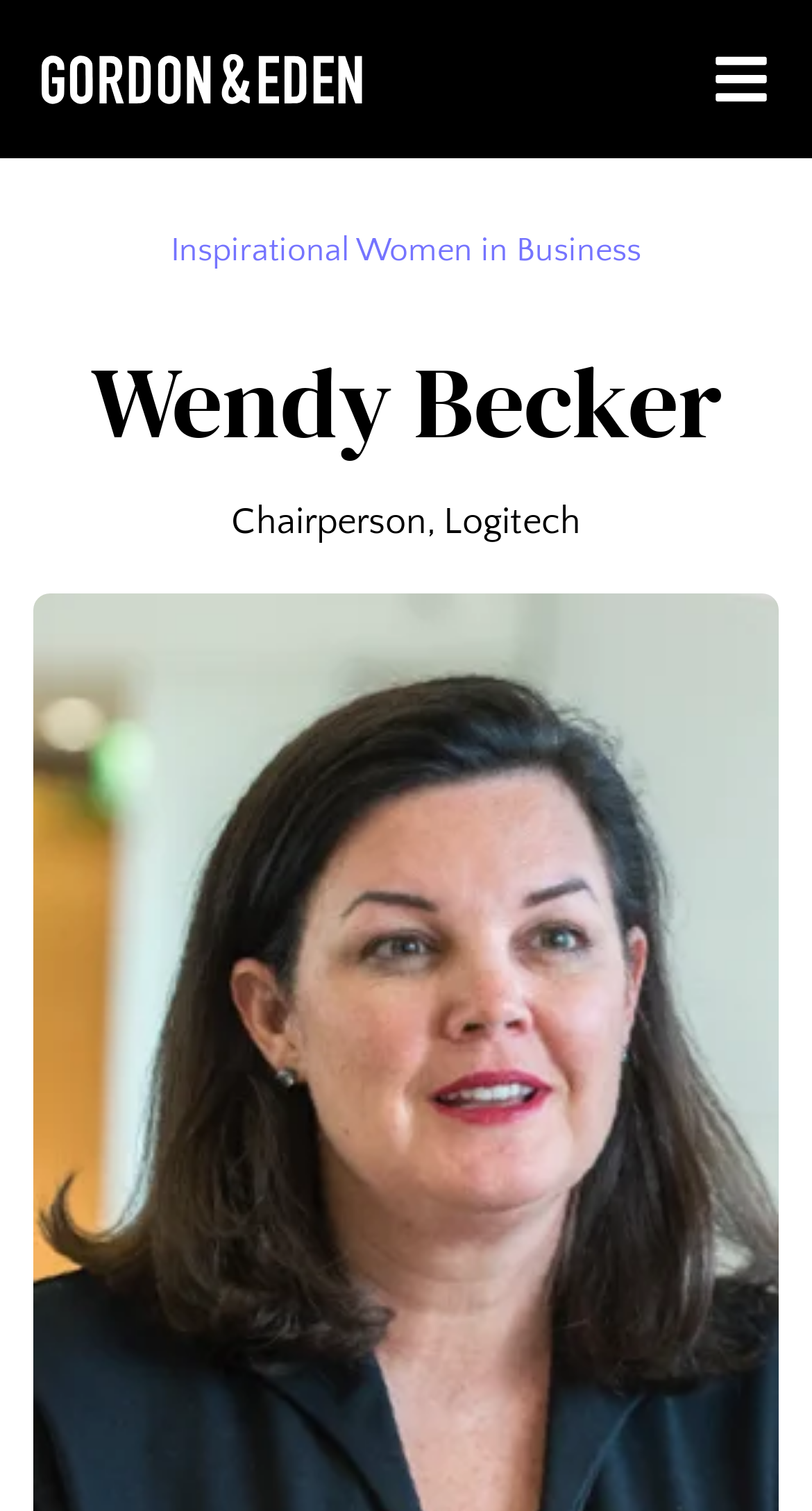Given the webpage screenshot, identify the bounding box of the UI element that matches this description: "Inspirational Women in Business".

[0.21, 0.153, 0.79, 0.178]